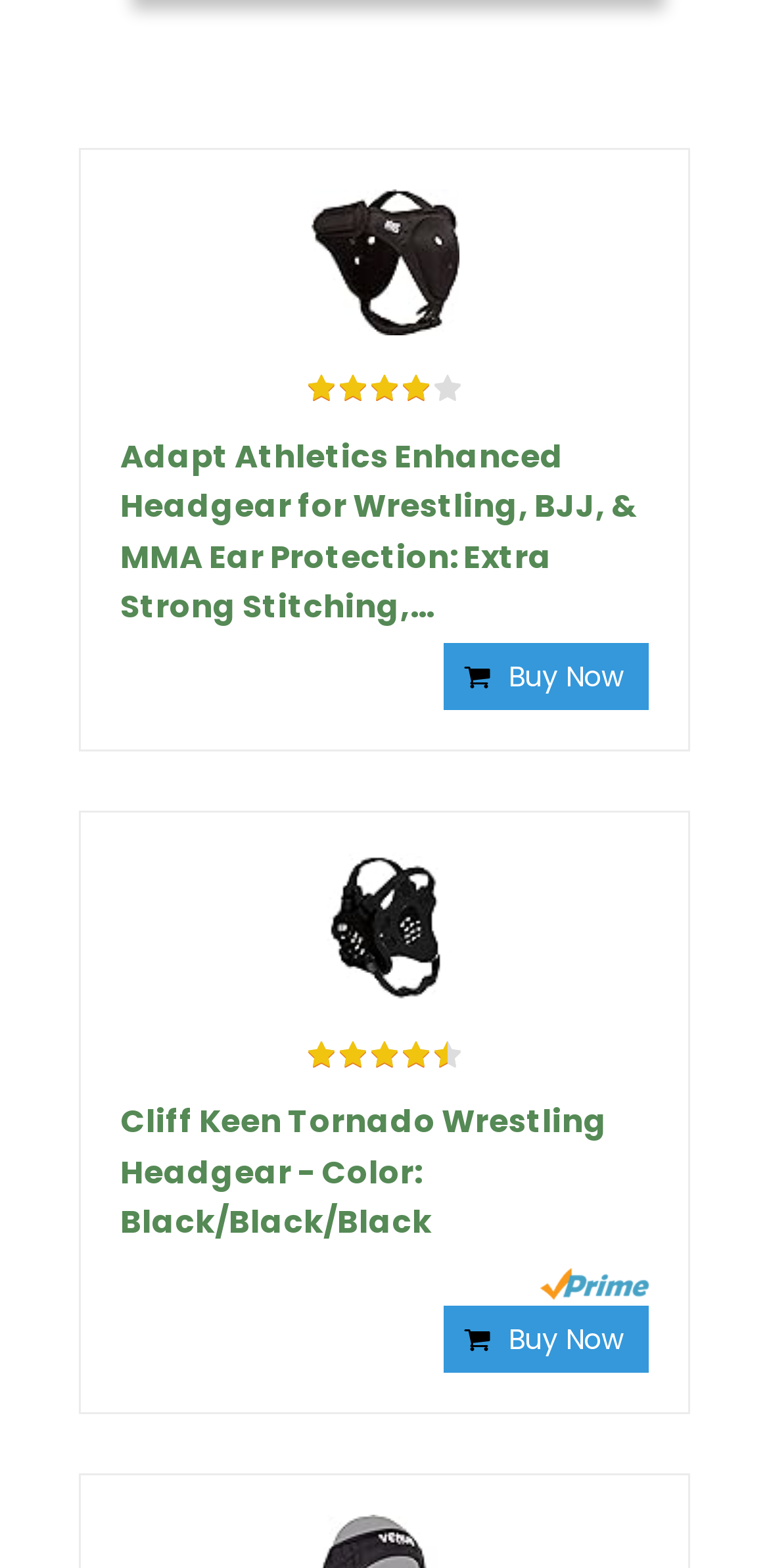Where can I read reviews for the products?
Answer the question using a single word or phrase, according to the image.

Amazon